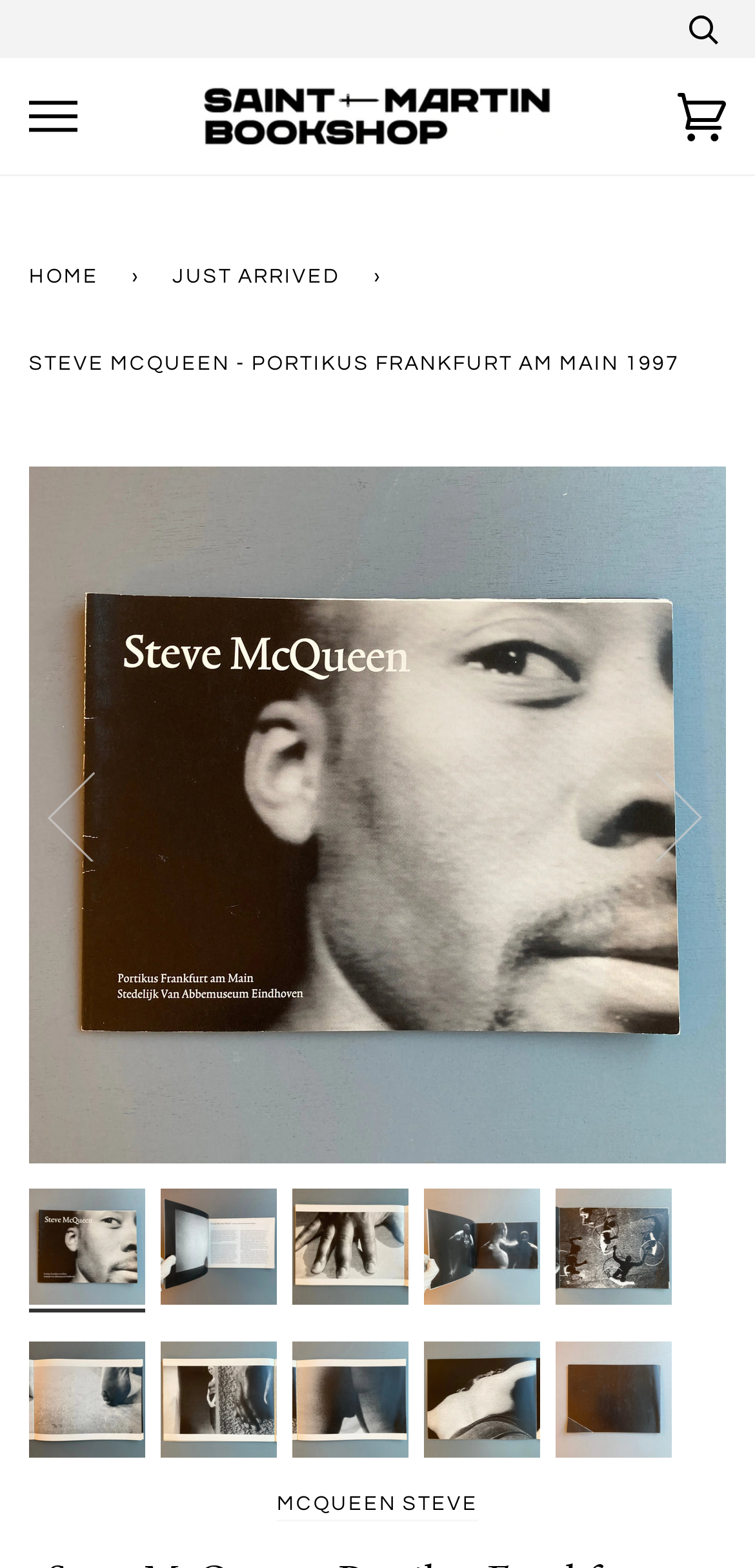Refer to the image and provide an in-depth answer to the question: 
How many images are displayed on the webpage?

I found multiple image elements on the webpage, each associated with a link element, suggesting that there are multiple images displayed on the webpage.